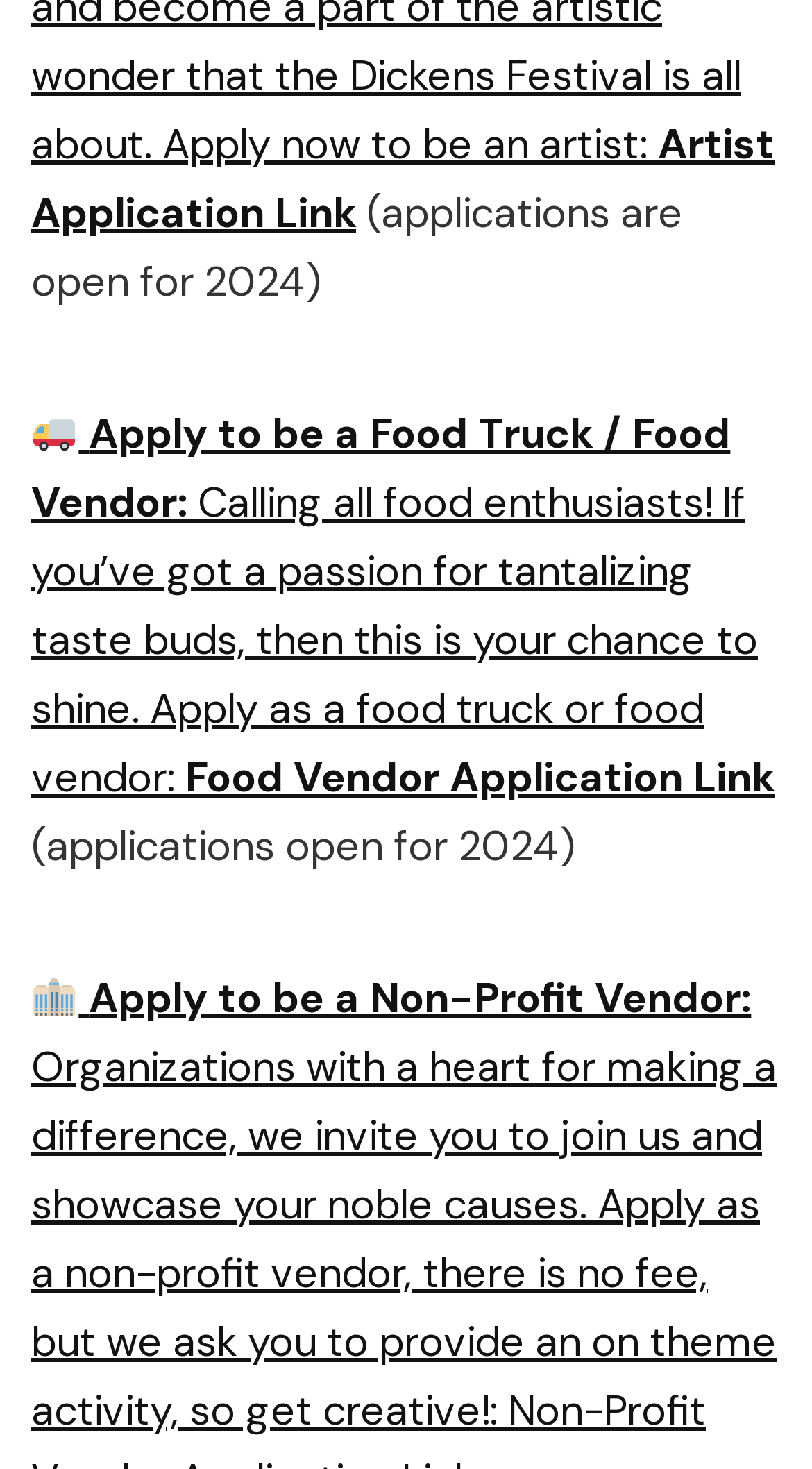From the given element description: "Food Vendor Application Link", find the bounding box for the UI element. Provide the coordinates as four float numbers between 0 and 1, in the order [left, top, right, bottom].

[0.228, 0.51, 0.954, 0.547]